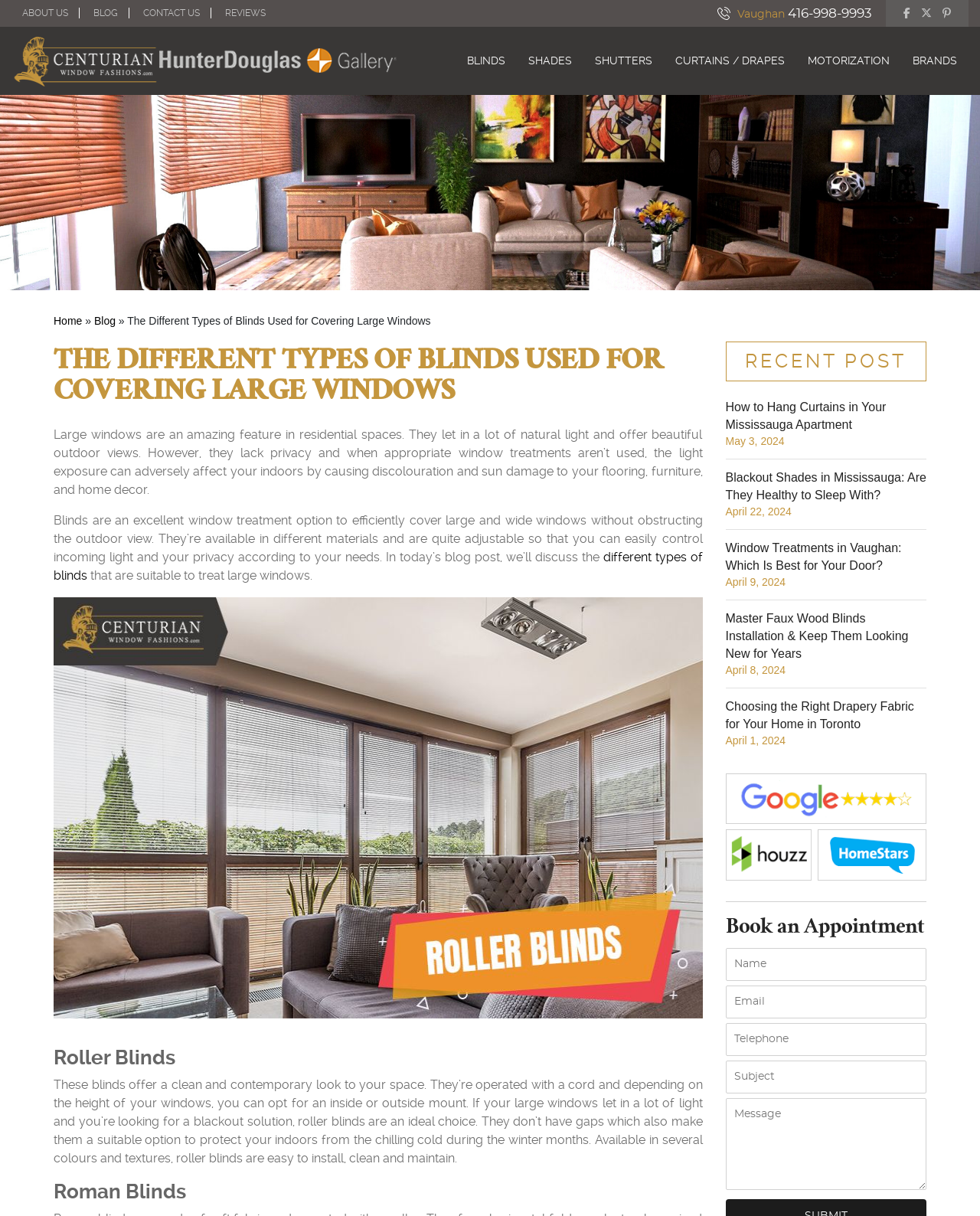Give a one-word or short phrase answer to this question: 
How many recent posts are listed?

5